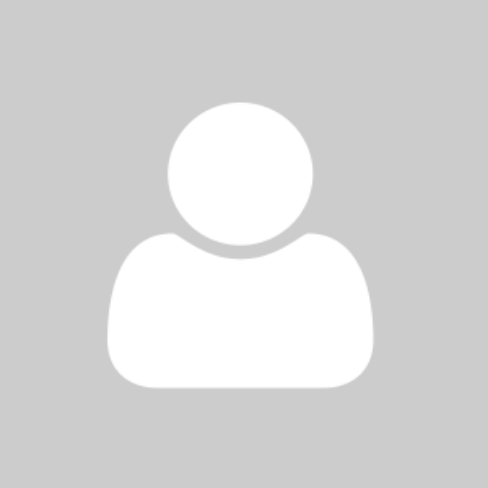Provide an extensive narrative of what is shown in the image.

This image features Luiza Złotkowska, a prominent Polish speed skater known for her impressive athletic achievements. A three-time Olympian, she earned a bronze medal at the Vancouver 2010 Winter Olympics and a silver medal at the Sochi 2014 Olympic Games. In addition to her Olympic success, Złotkowska is a multi-time World Championships medalist and has set multiple national records in speed skating. 

She has also claimed the title of Polish Champion 19 times throughout her career. Academically, she holds a Master’s degree from Bronislaw Czech University of Physical Education in Cracow, as well as an Executive Master's in Sports Organization Management from Université Catholique de Louvain. Following her retirement from competitive sports, she has taken on significant roles, including being a member of the Athletes’ Committee of the Association of European Olympic Committees since 2013, and chairing the Competitions Committee of the Polish Anti-Doping Agency since 2019.